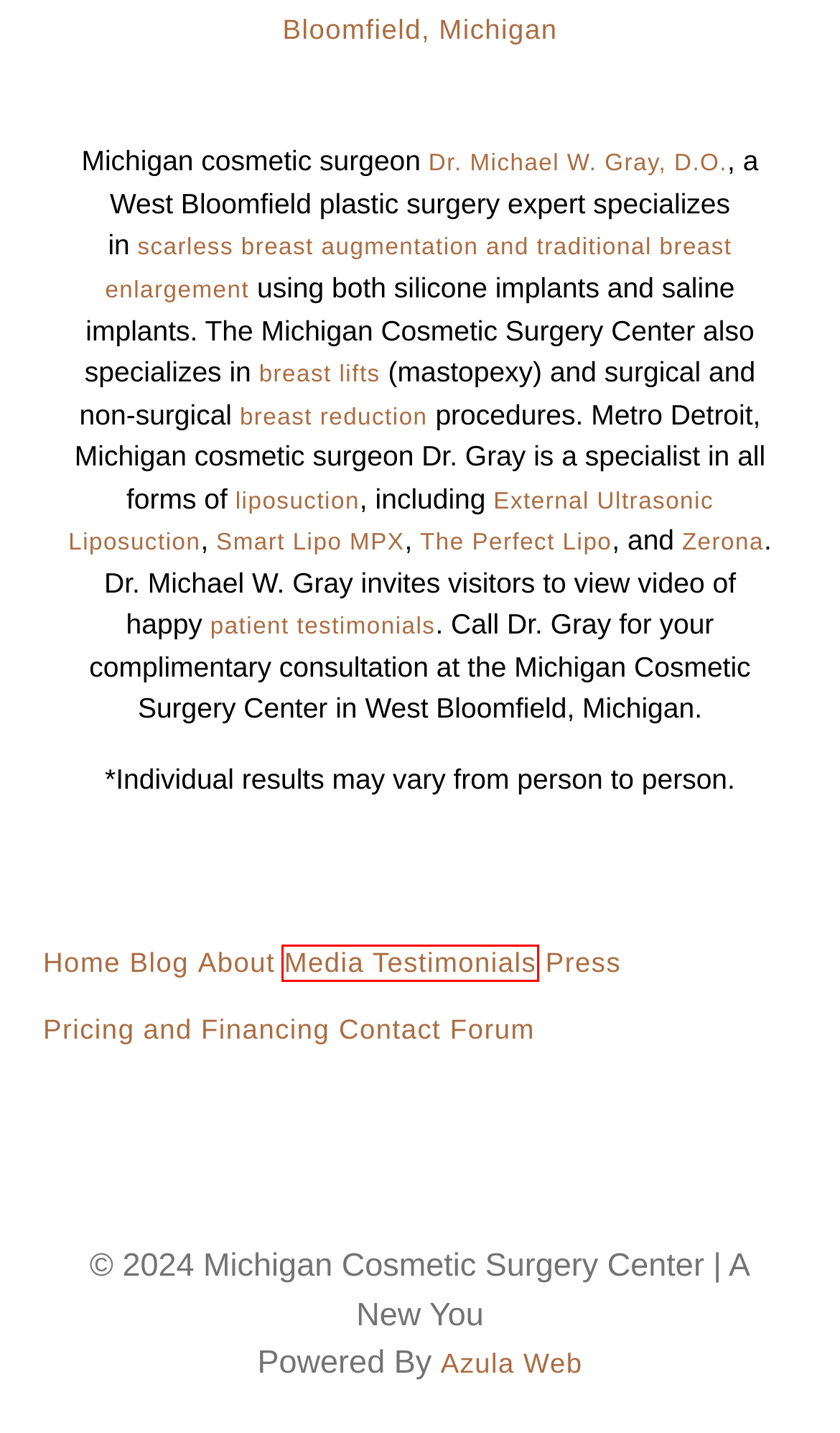Examine the screenshot of the webpage, which has a red bounding box around a UI element. Select the webpage description that best fits the new webpage after the element inside the red bounding box is clicked. Here are the choices:
A. Testimonials • Michigan Cosmetic Surgery Center | A New You
B. External Ultrasonic Liposuction - A New You
C. Michigan Cosmetic Surgery Media Testimonial • A New You
D. MPX | Smart Lipo | Cellulaze in Michigan - A New You
E. Zerona Treatment in Michigan - A New You
F. Press • Michigan Cosmetic Surgery Center | A New You
G. Head and Neck Procedures | A New You
H. Protuberant and Herniated Nipple - A New You

C